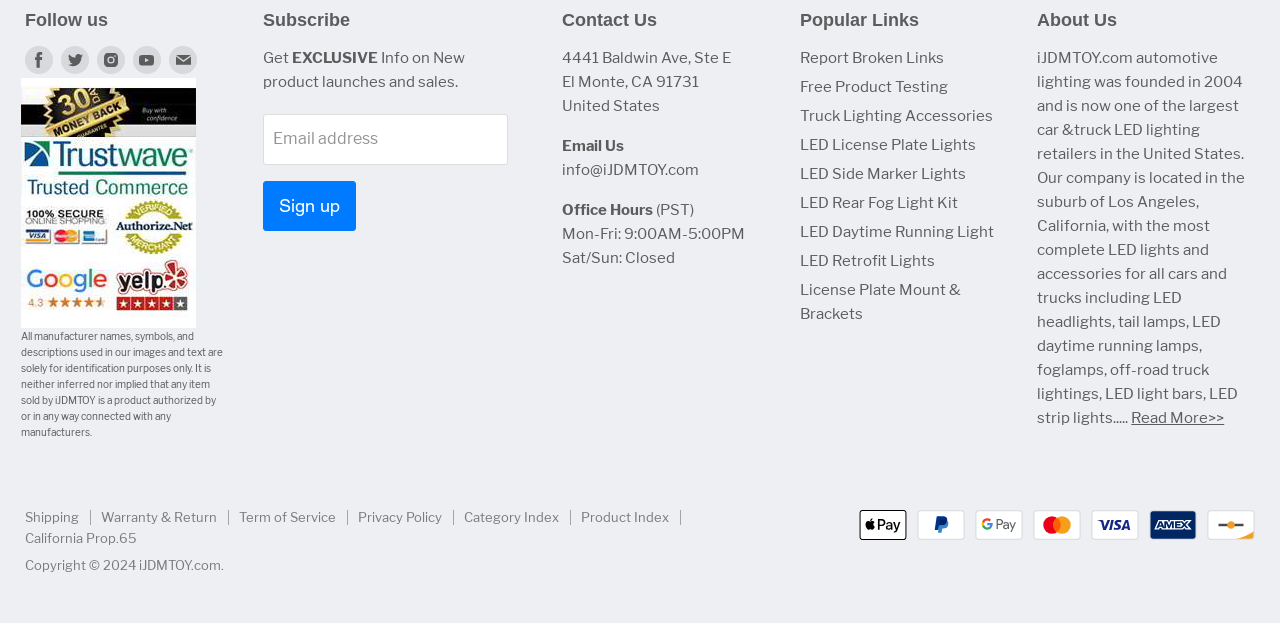Identify the bounding box coordinates of the clickable section necessary to follow the following instruction: "Email us". The coordinates should be presented as four float numbers from 0 to 1, i.e., [left, top, right, bottom].

[0.439, 0.221, 0.487, 0.249]